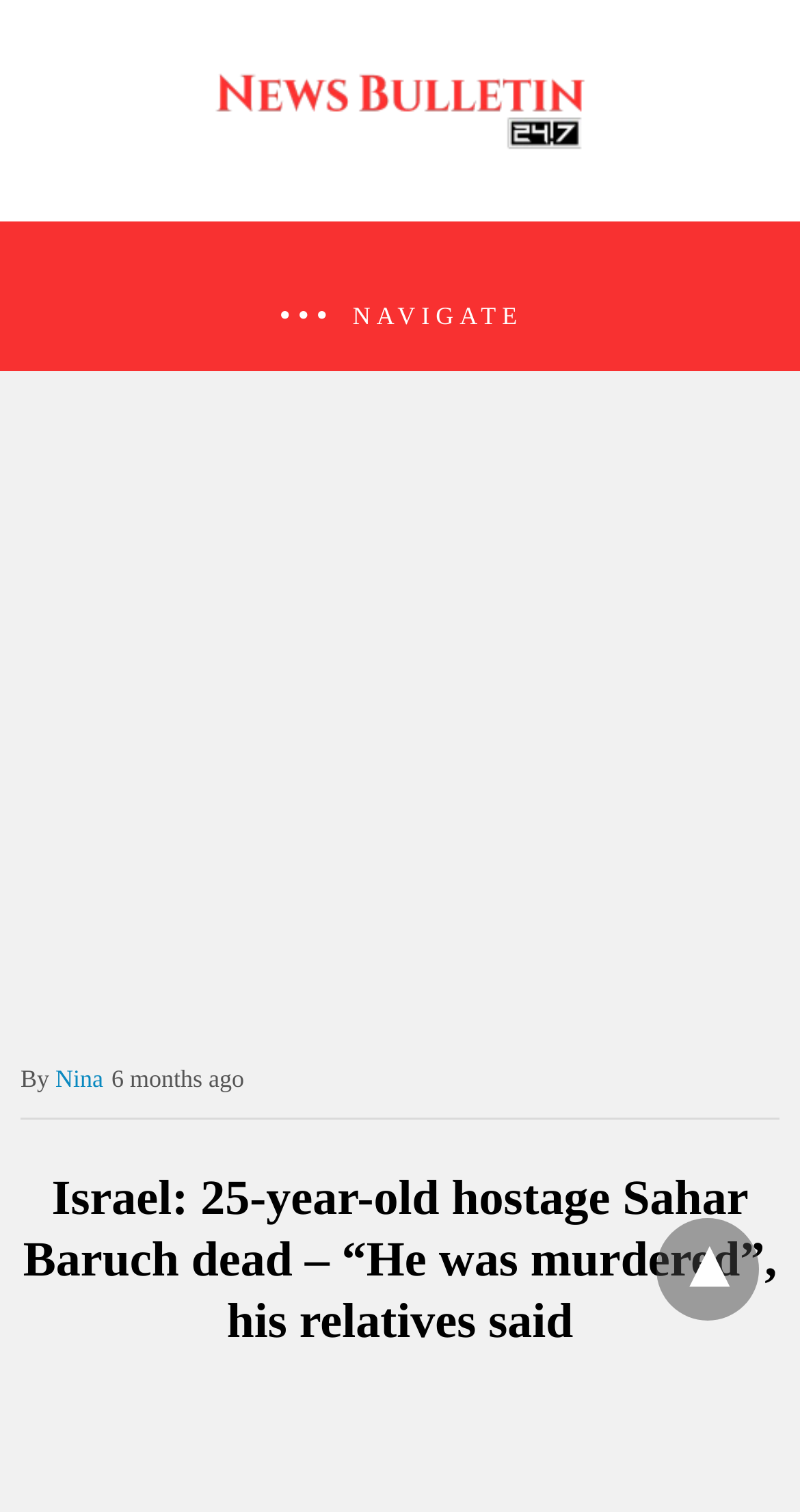Give a concise answer using one word or a phrase to the following question:
What is the timestamp of the article?

6 months ago